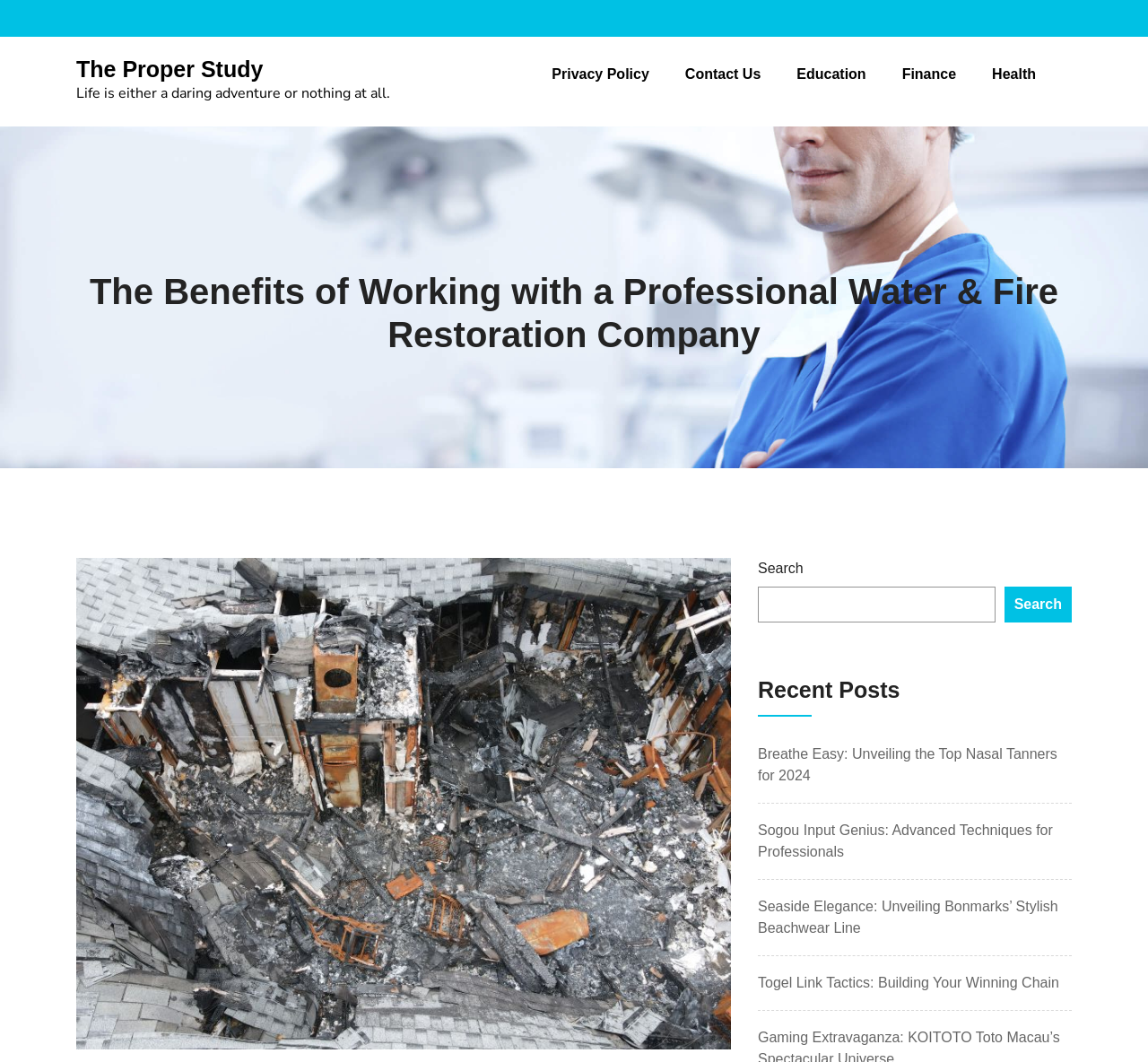Specify the bounding box coordinates of the area to click in order to follow the given instruction: "Search for something."

None